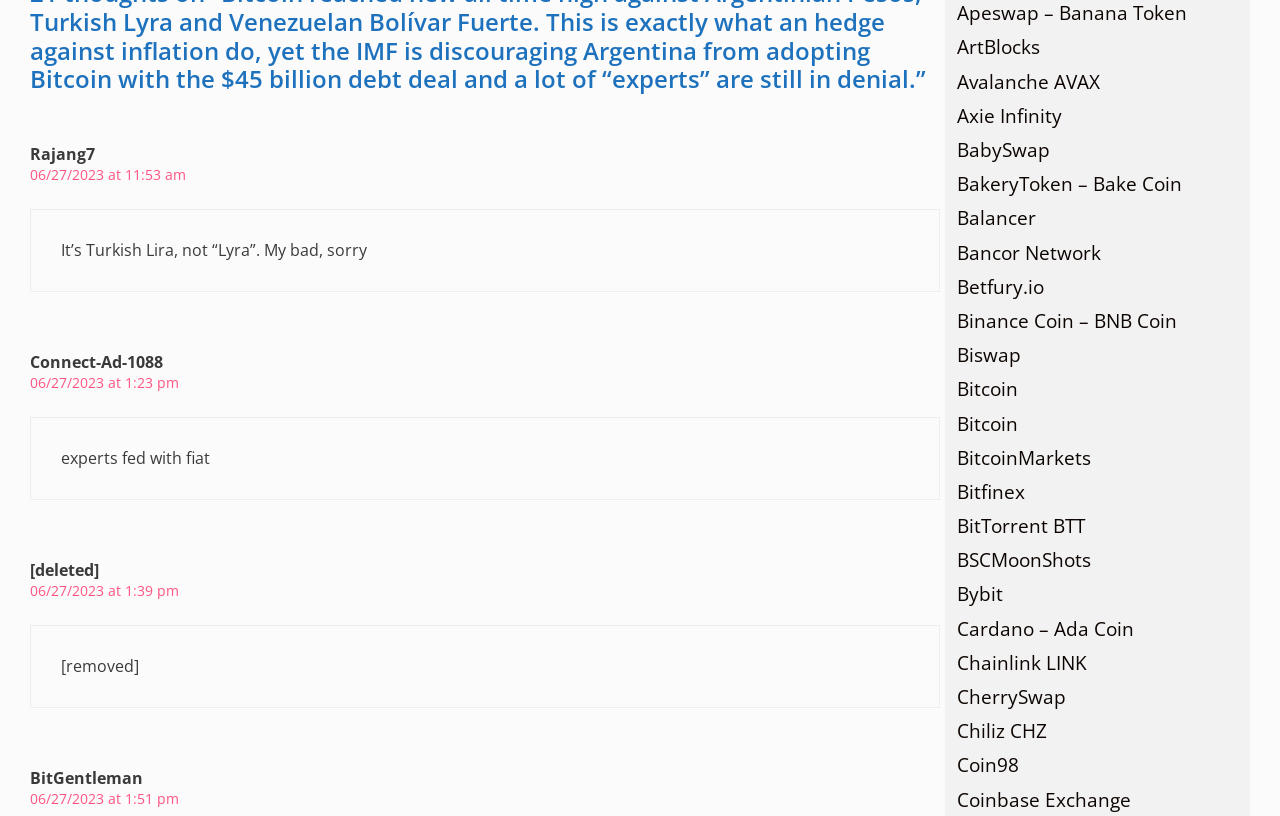Bounding box coordinates should be provided in the format (top-left x, top-left y, bottom-right x, bottom-right y) with all values between 0 and 1. Identify the bounding box for this UI element: 06/27/2023 at 1:51 pm

[0.023, 0.967, 0.14, 0.99]